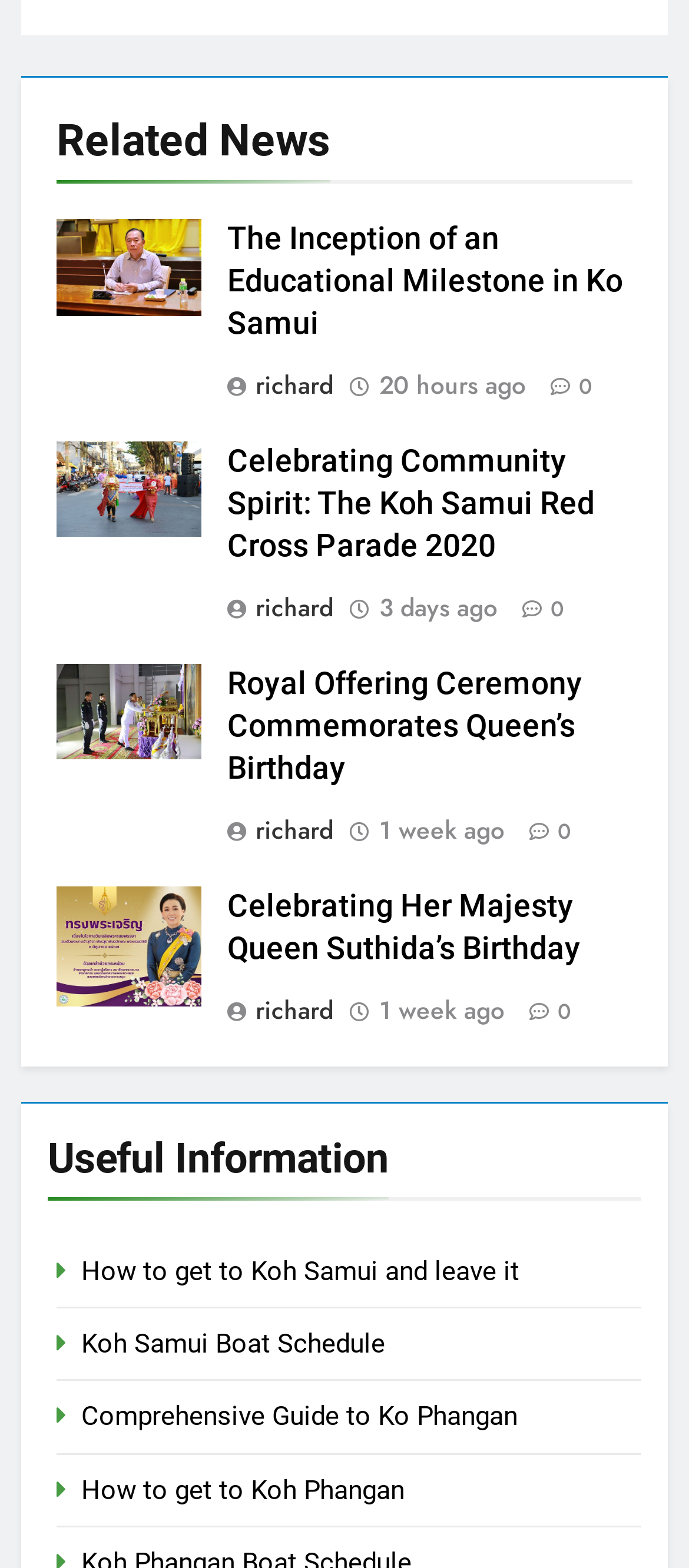Locate the bounding box coordinates of the clickable area to execute the instruction: "Learn about Comprehensive Guide to Ko Phangan". Provide the coordinates as four float numbers between 0 and 1, represented as [left, top, right, bottom].

[0.118, 0.893, 0.751, 0.914]